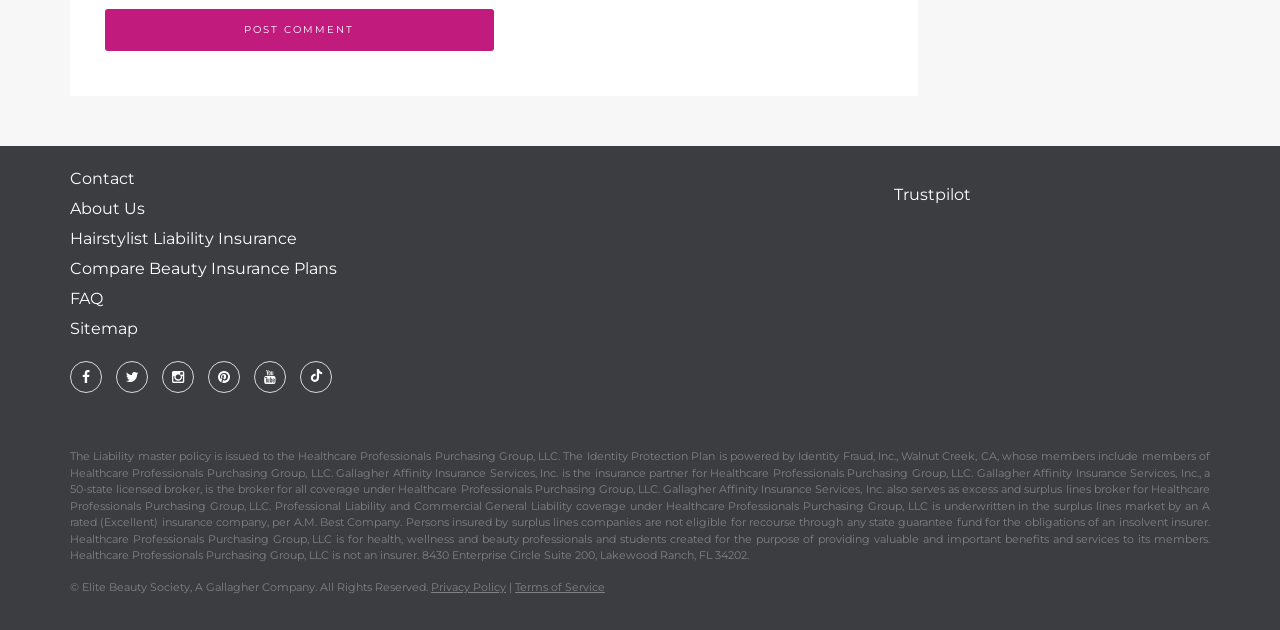Using the provided element description: "Privacy Policy", determine the bounding box coordinates of the corresponding UI element in the screenshot.

[0.337, 0.92, 0.395, 0.943]